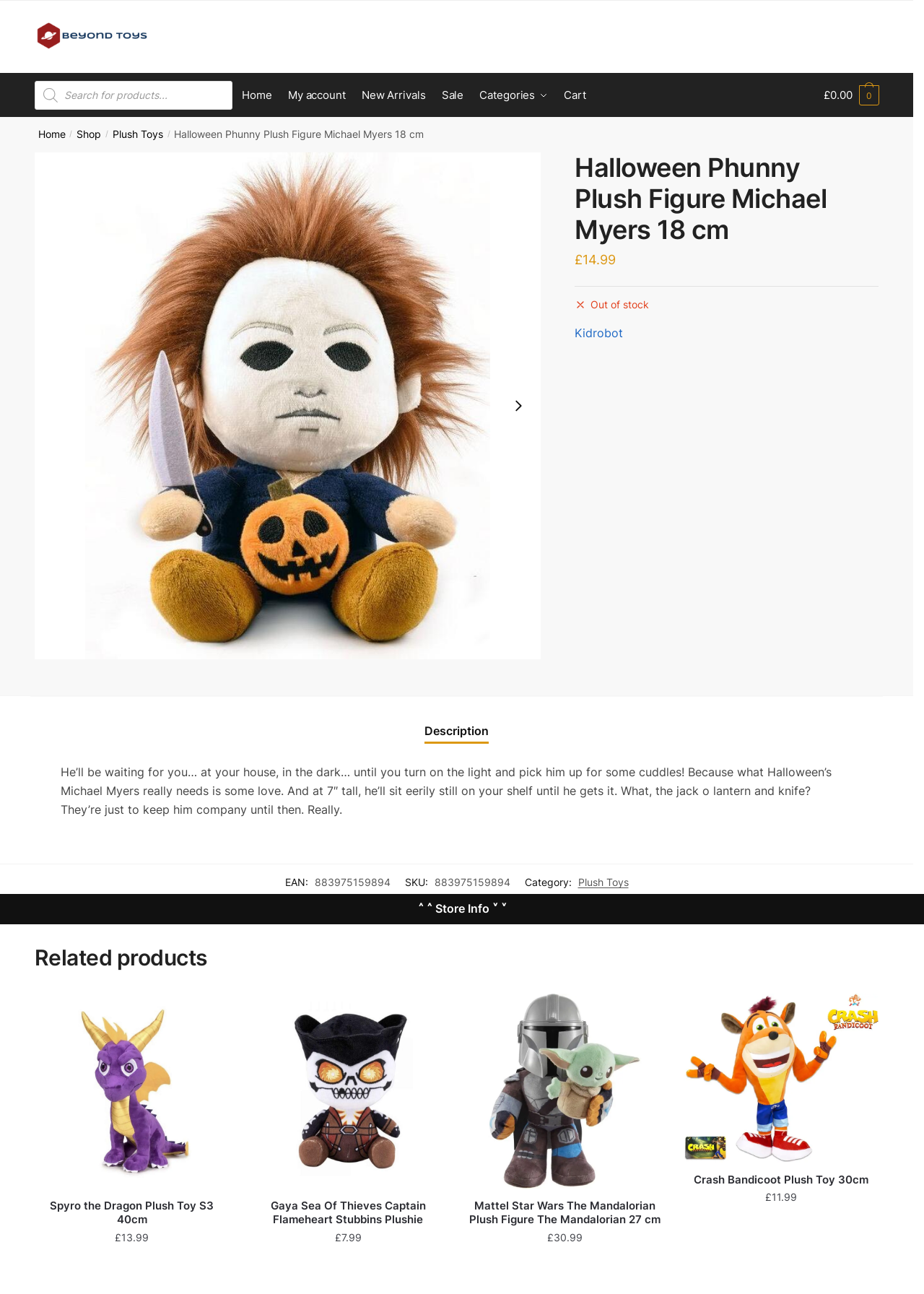Find the bounding box coordinates for the area that should be clicked to accomplish the instruction: "Search for products".

[0.037, 0.062, 0.251, 0.085]